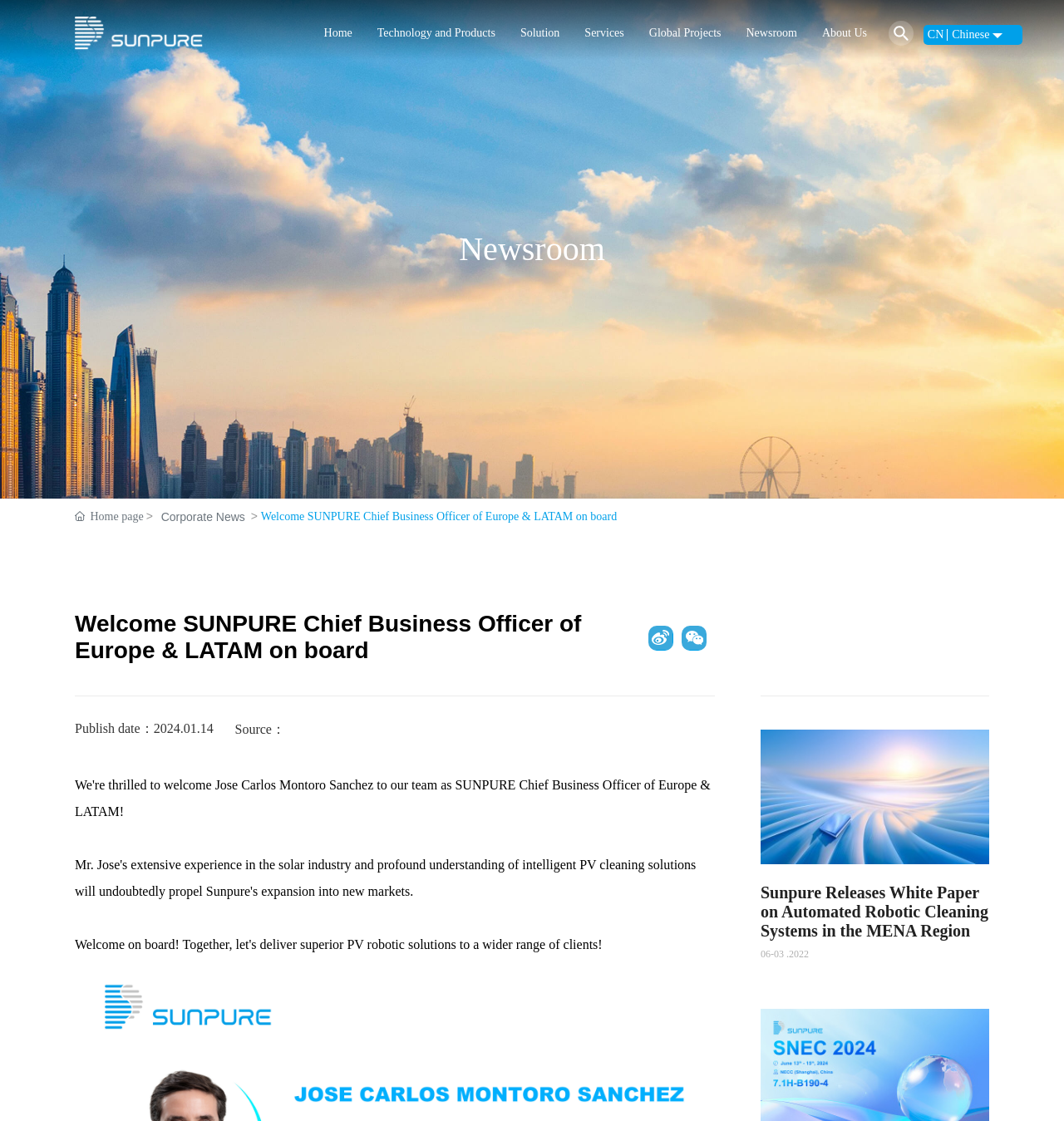Please predict the bounding box coordinates of the element's region where a click is necessary to complete the following instruction: "Click the Home link". The coordinates should be represented by four float numbers between 0 and 1, i.e., [left, top, right, bottom].

[0.293, 0.0, 0.343, 0.059]